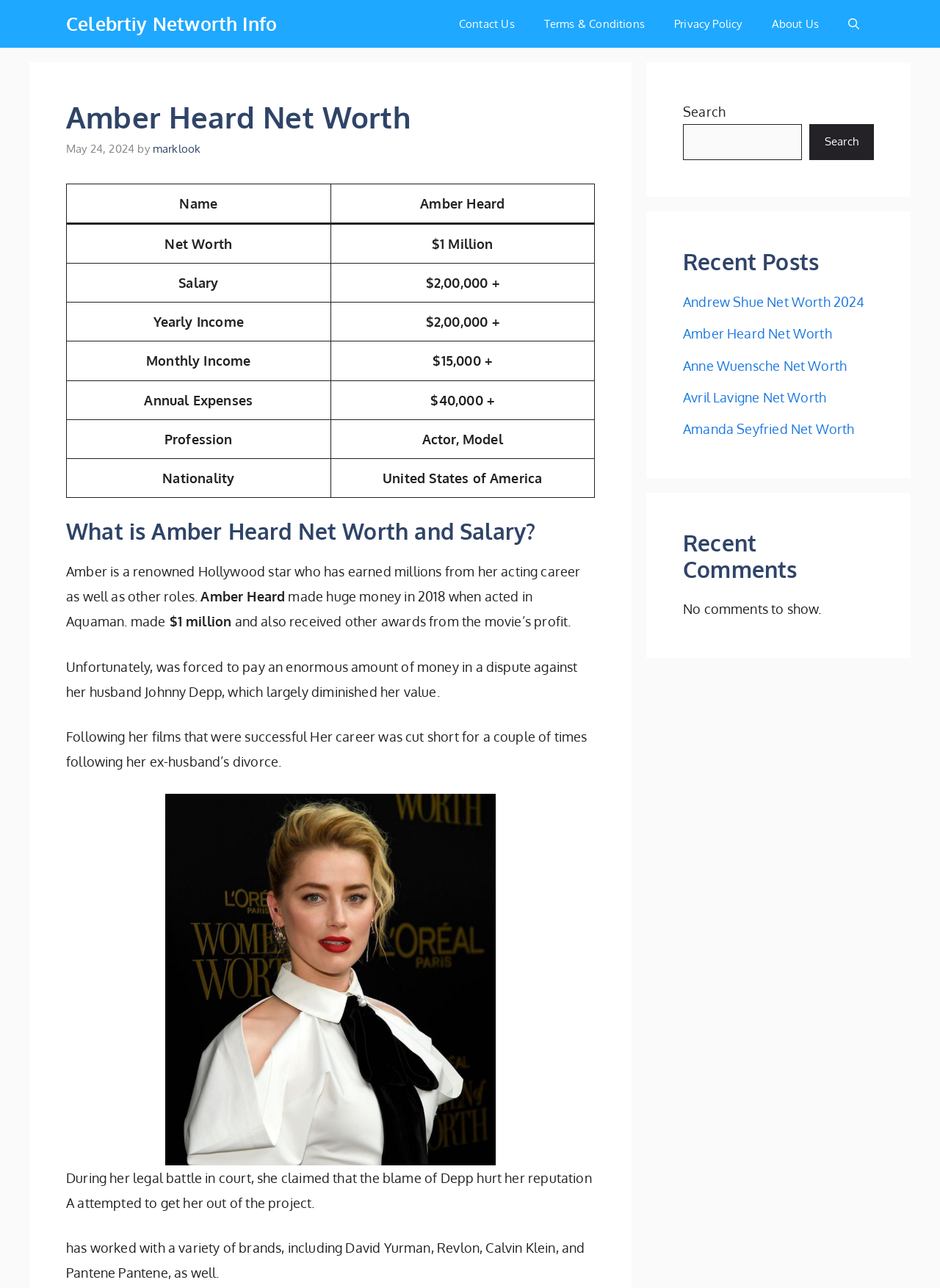Please find the bounding box coordinates of the element that must be clicked to perform the given instruction: "View Andrew Shue Net Worth 2024". The coordinates should be four float numbers from 0 to 1, i.e., [left, top, right, bottom].

[0.727, 0.228, 0.92, 0.241]